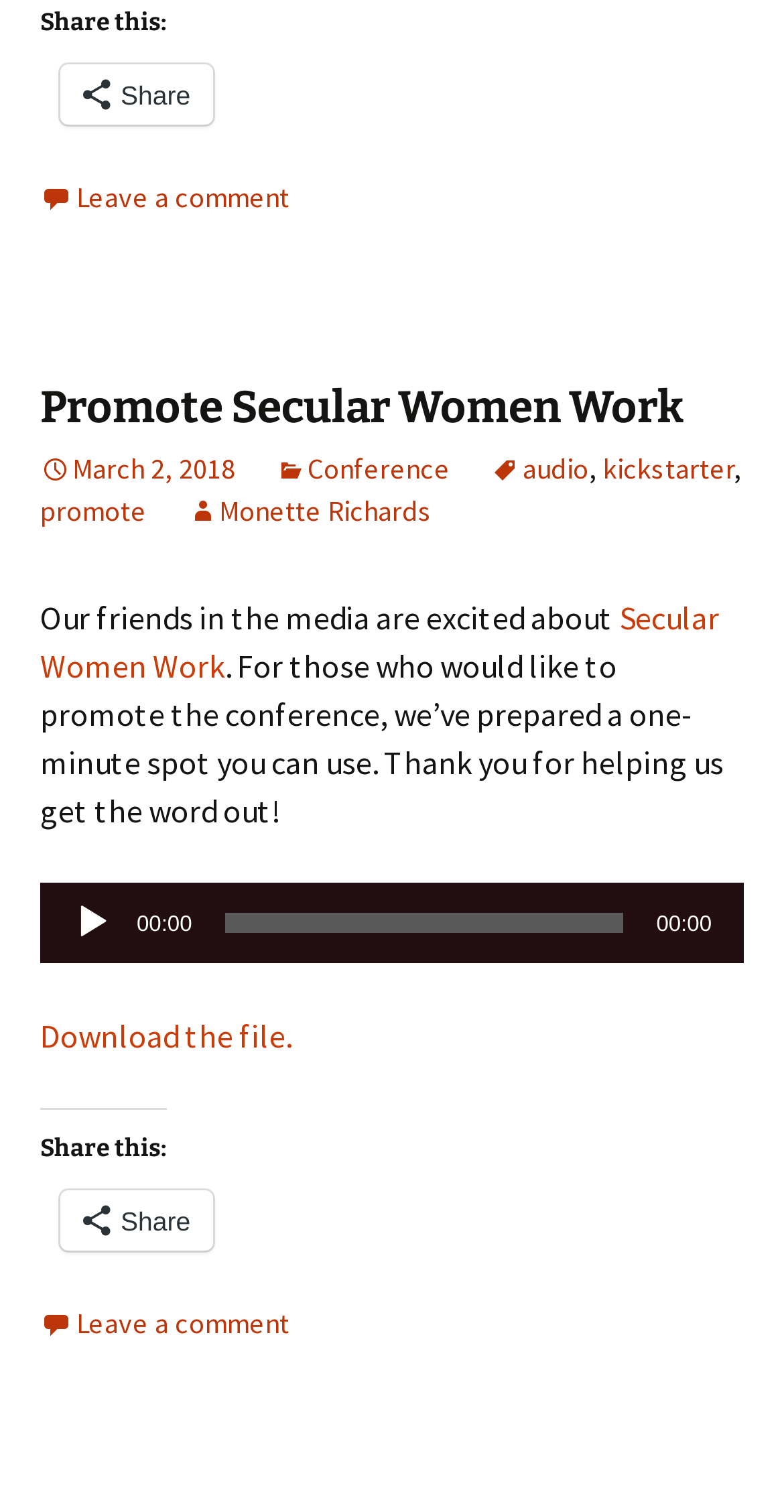Determine the bounding box coordinates of the UI element described below. Use the format (top-left x, top-left y, bottom-right x, bottom-right y) with floating point numbers between 0 and 1: Promote Secular Women Work

[0.051, 0.251, 0.872, 0.287]